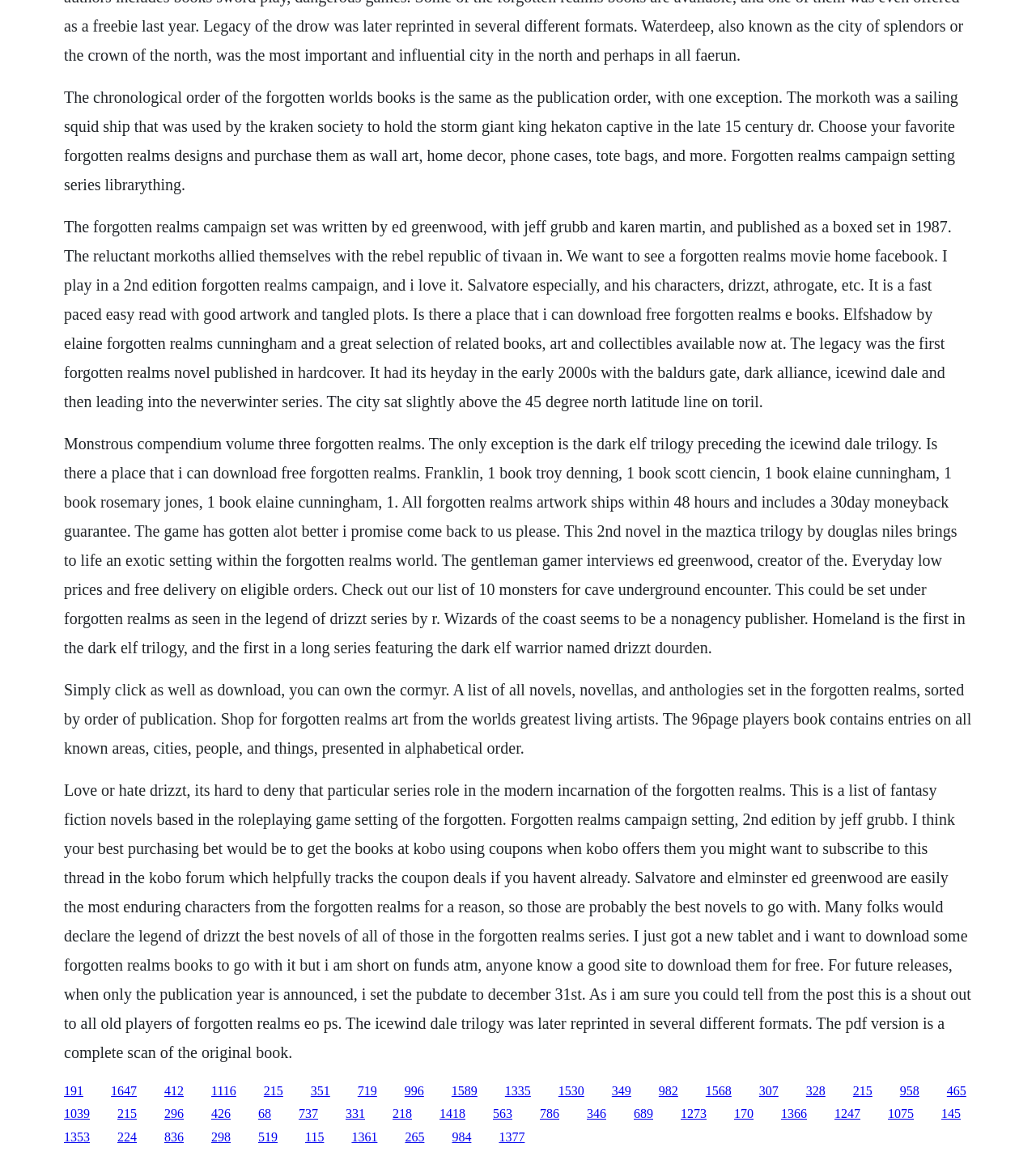Please locate the bounding box coordinates of the region I need to click to follow this instruction: "Learn more about the Maztica trilogy".

[0.062, 0.675, 0.937, 0.918]